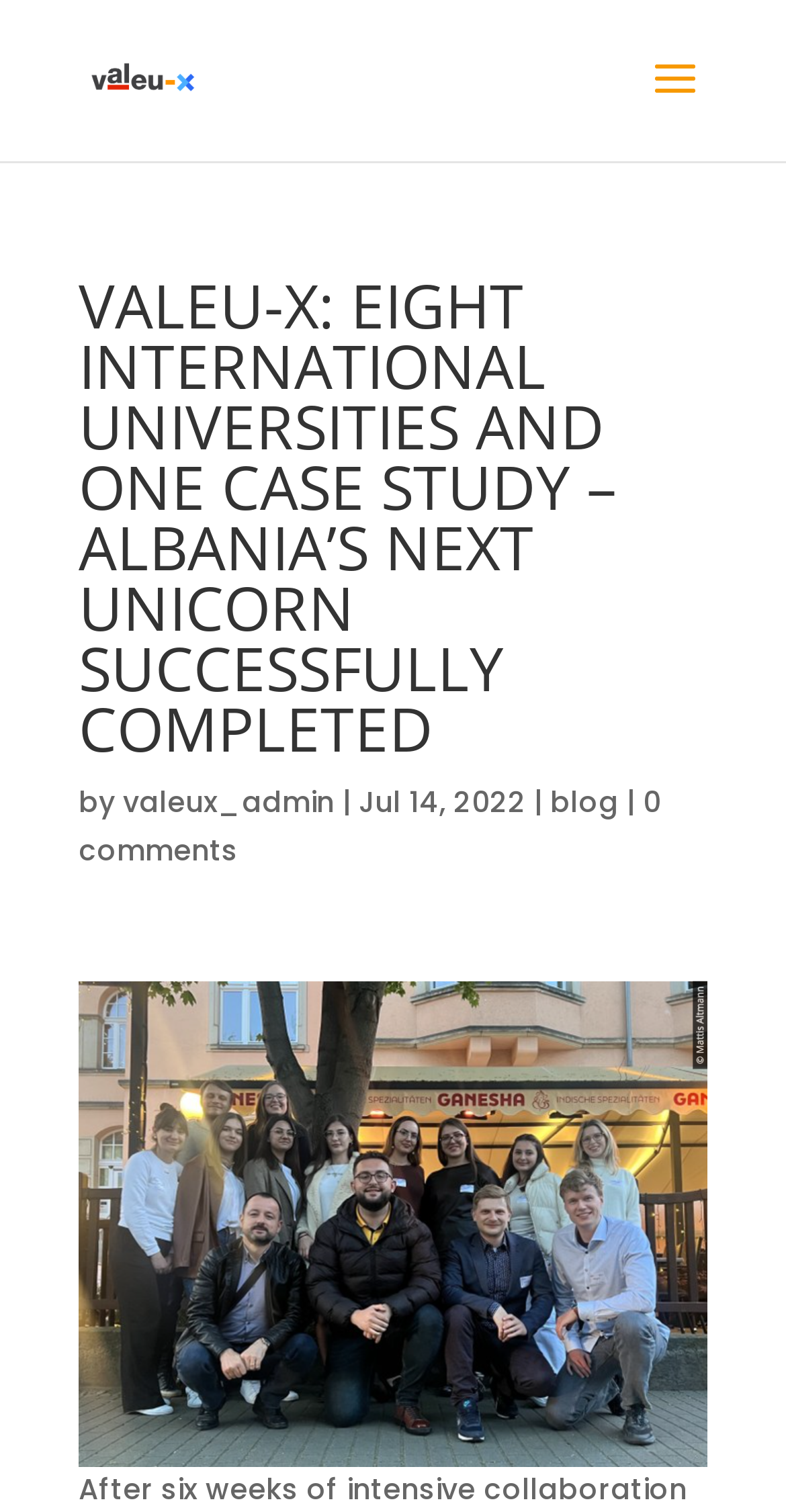Who is the author of the blog post?
Based on the image, give a one-word or short phrase answer.

valeux_admin